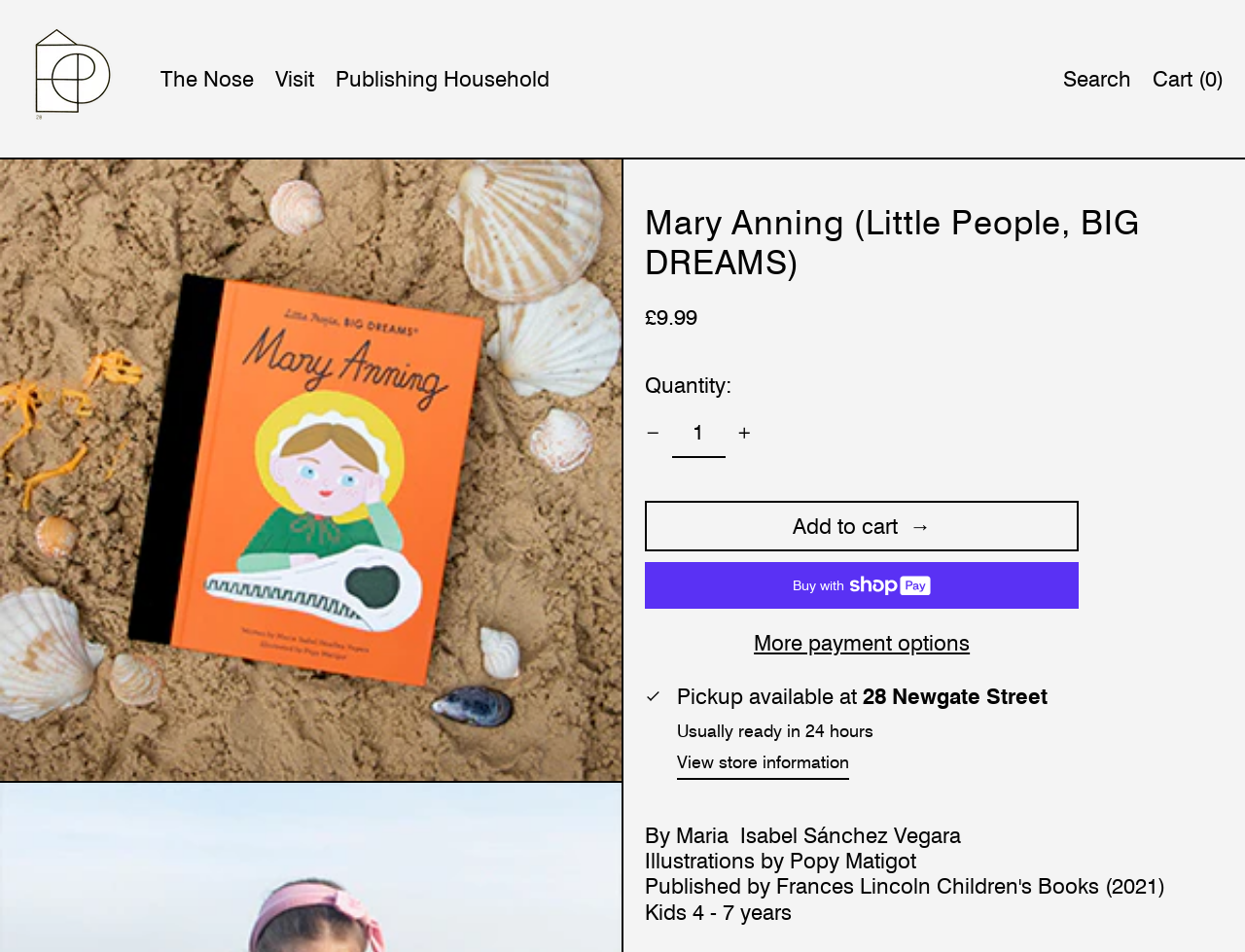Determine the bounding box coordinates for the clickable element to execute this instruction: "Search for something". Provide the coordinates as four float numbers between 0 and 1, i.e., [left, top, right, bottom].

[0.854, 0.011, 0.909, 0.154]